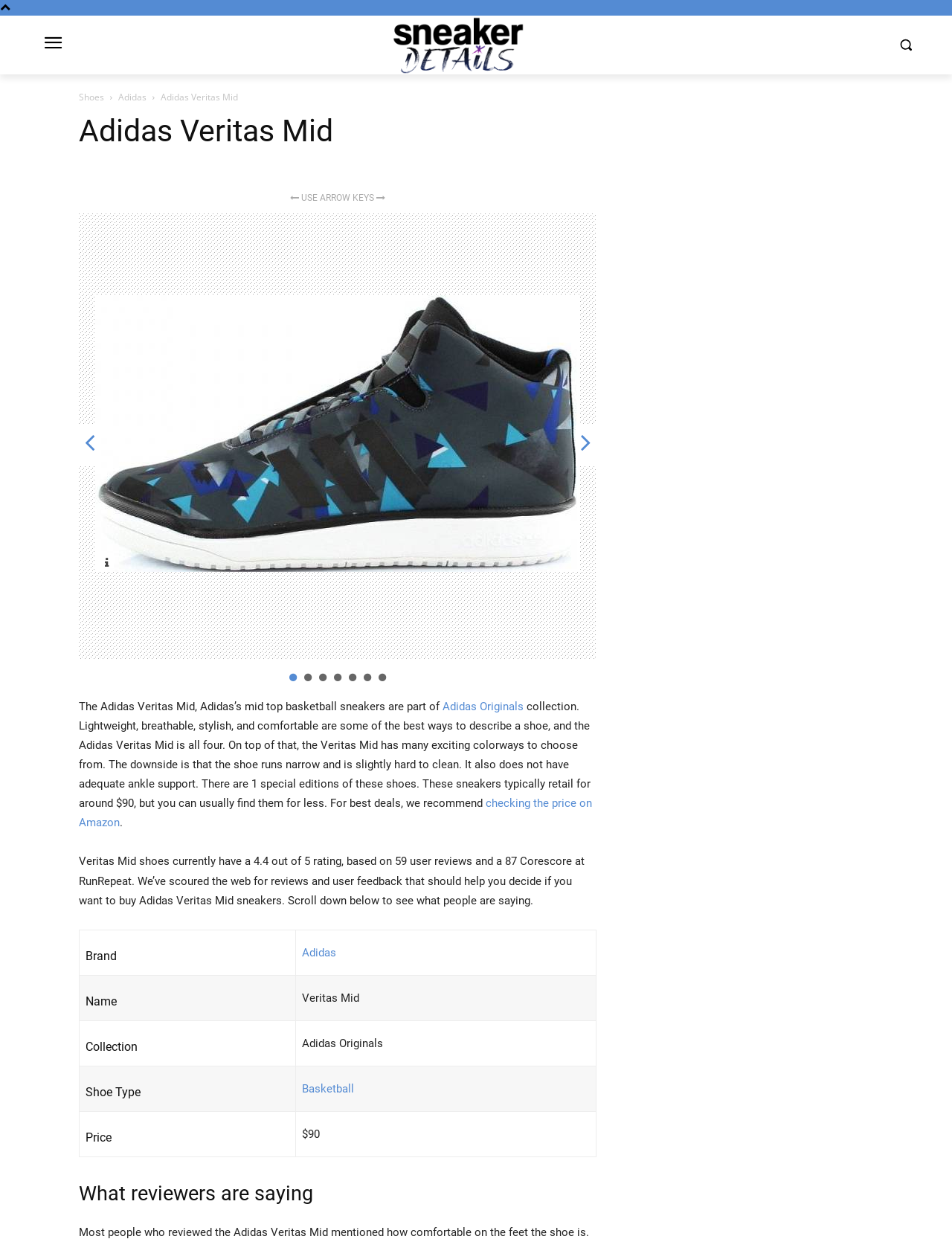Please provide a brief answer to the question using only one word or phrase: 
What is the average rating of the Veritas Mid shoes?

4.4 out of 5